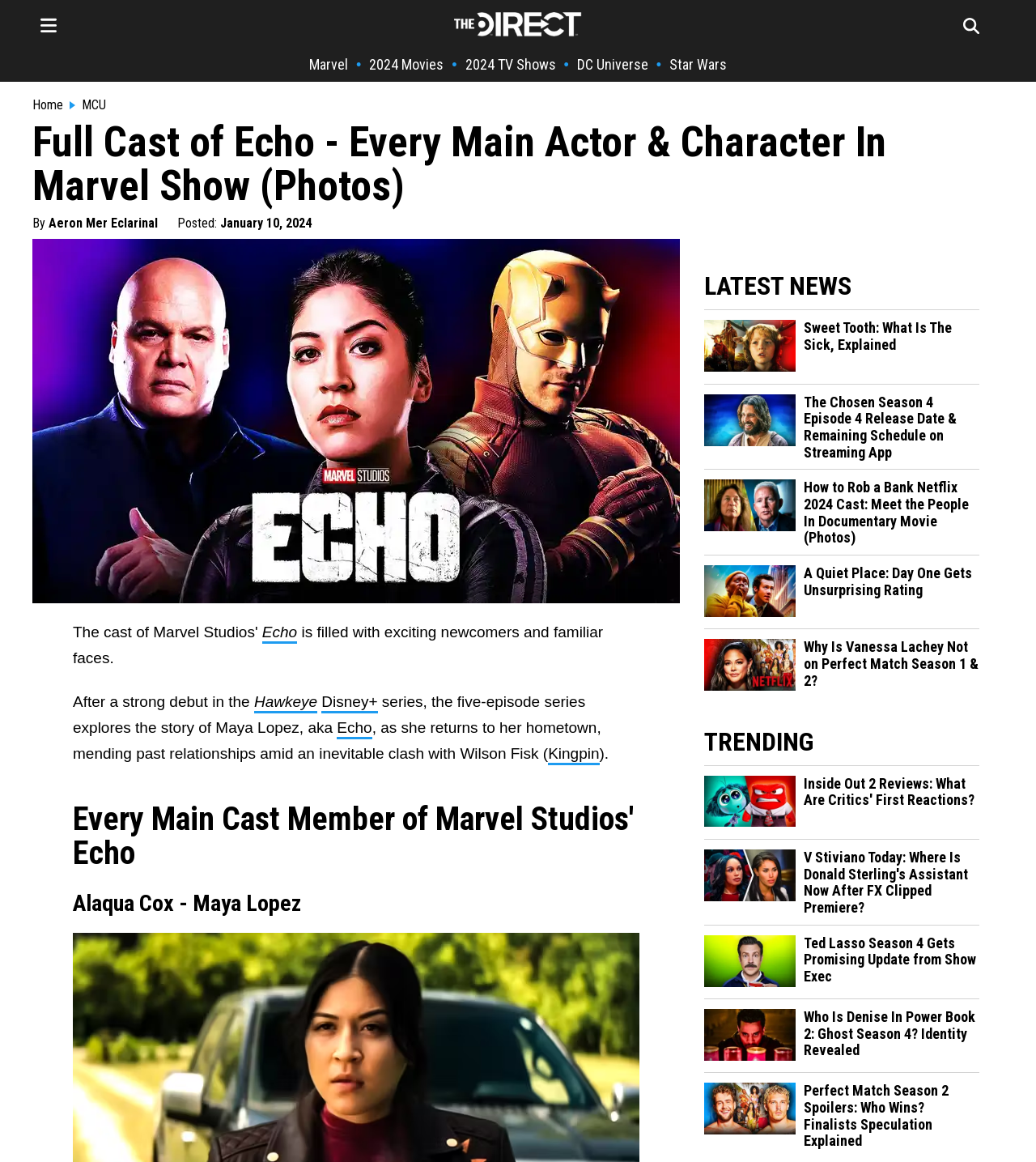Please find the bounding box coordinates for the clickable element needed to perform this instruction: "View the 'Full Cast of Echo' article".

[0.031, 0.104, 0.969, 0.179]